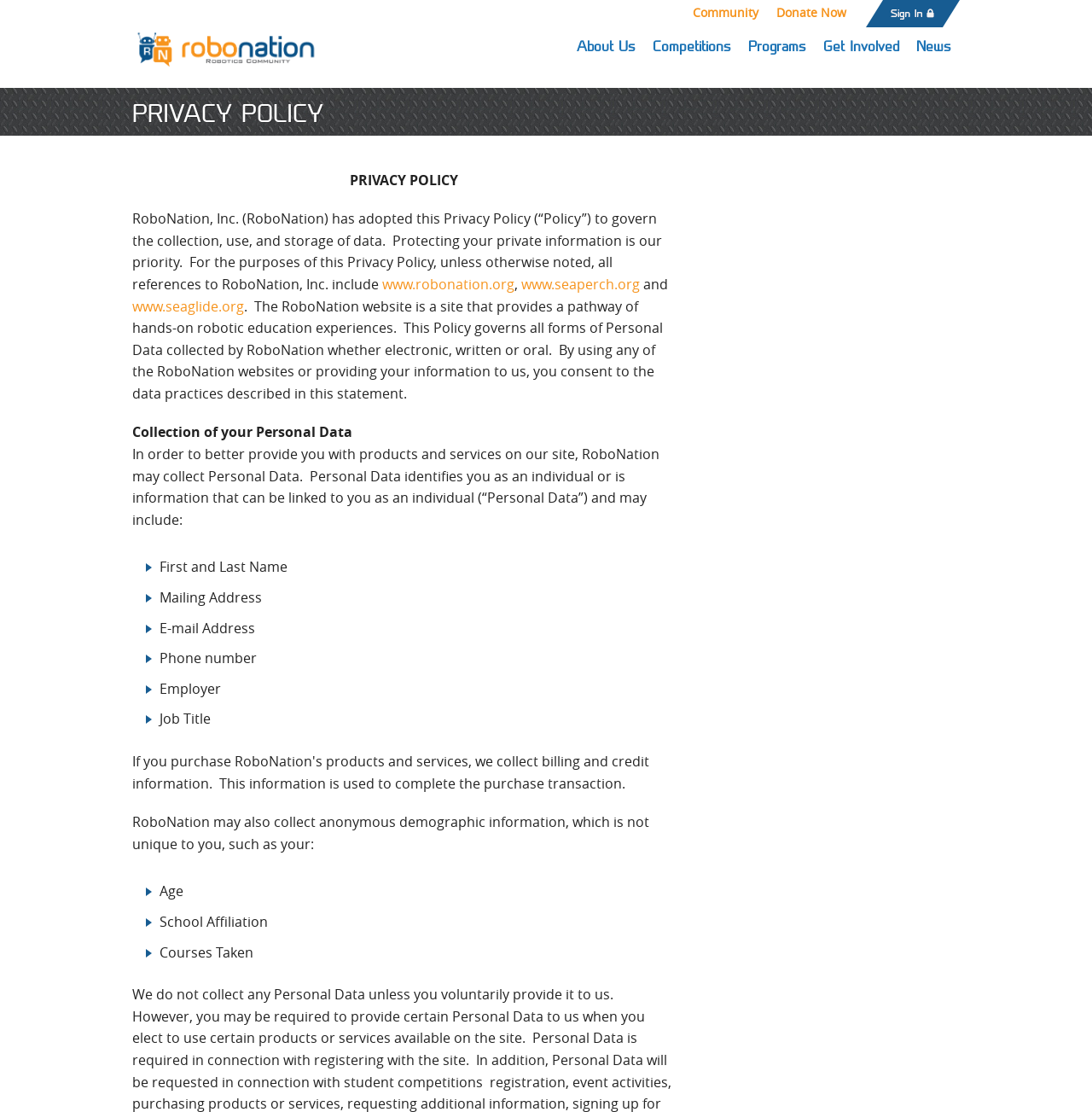Please answer the following query using a single word or phrase: 
What is the purpose of RoboNation's Privacy Policy?

Protecting private information